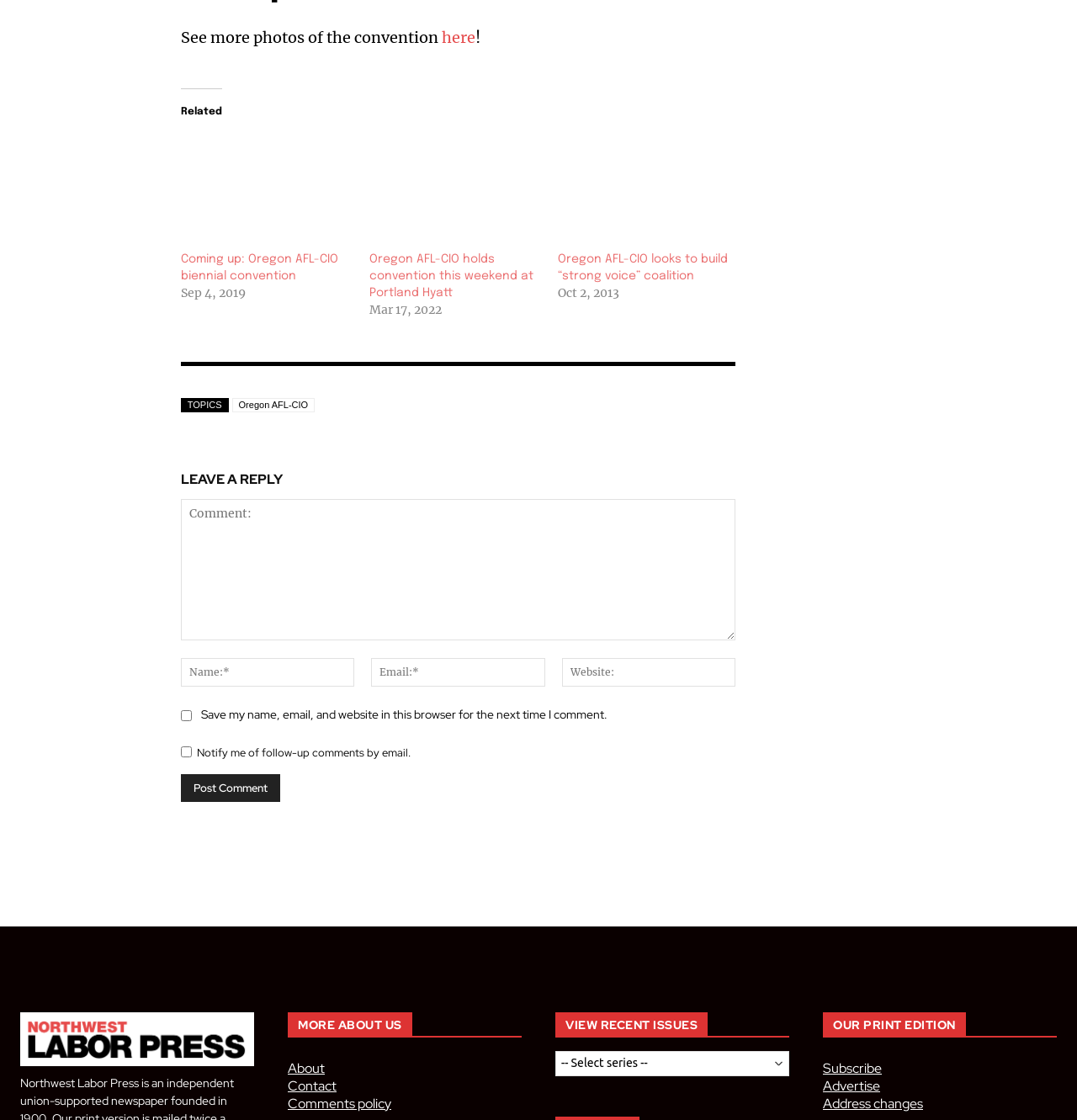What is the purpose of the textbox at the bottom?
Can you provide an in-depth and detailed response to the question?

I examined the elements at the bottom of the page and found a textbox with a label 'Comment:' and a button 'Post Comment'. This suggests that the purpose of the textbox is to allow users to leave a comment.